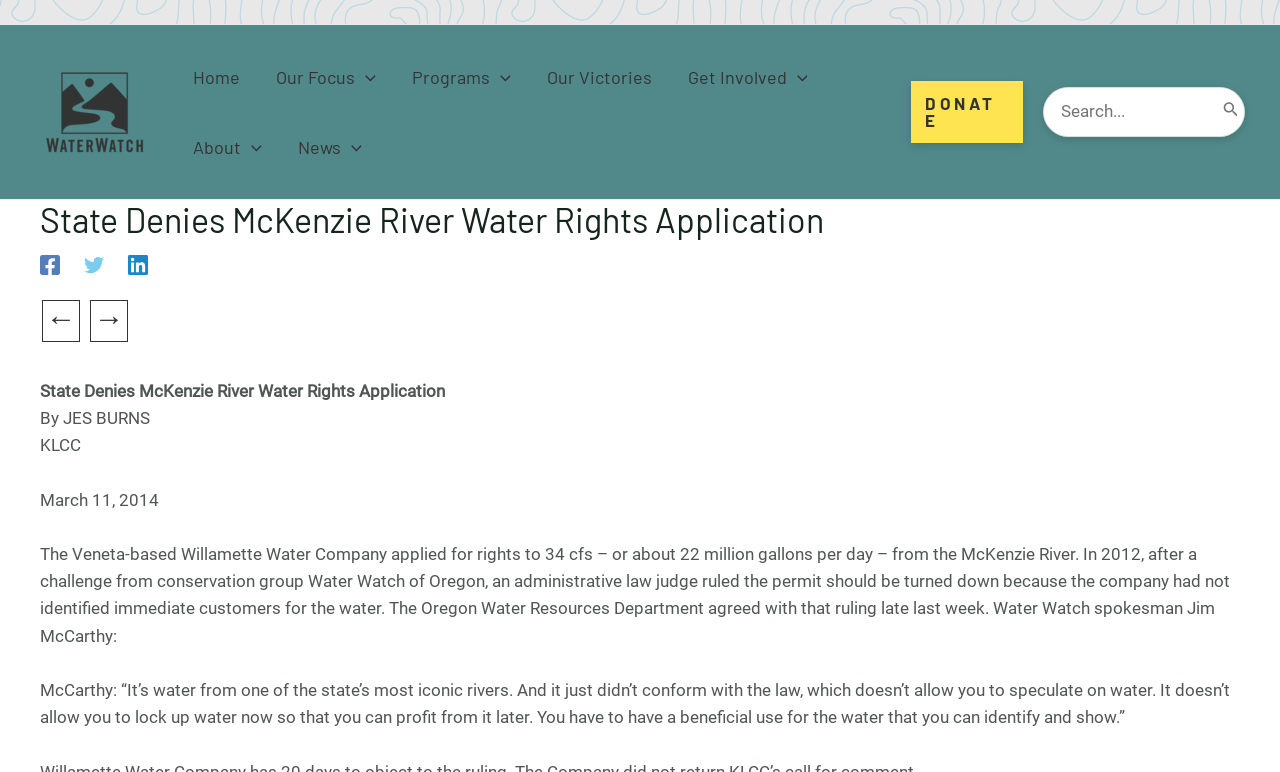Using the element description provided, determine the bounding box coordinates in the format (top-left x, top-left y, bottom-right x, bottom-right y). Ensure that all values are floating point numbers between 0 and 1. Element description: Happy Hallucinations

None